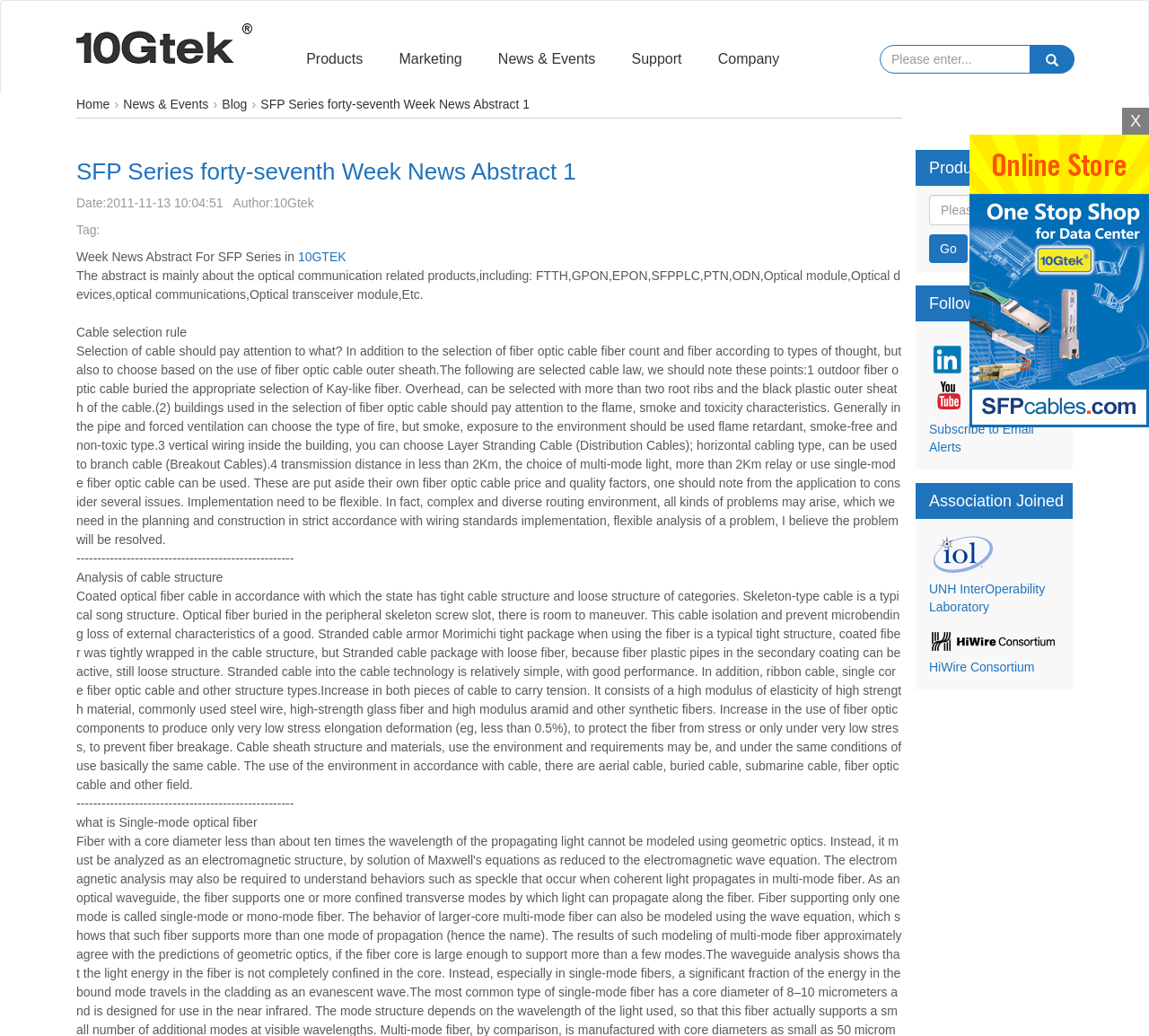Pinpoint the bounding box coordinates of the element that must be clicked to accomplish the following instruction: "Click the '10Gtek - Optical Module and Twinax Cable for Data Center and Super Computing Solutions' link". The coordinates should be in the format of four float numbers between 0 and 1, i.e., [left, top, right, bottom].

[0.066, 0.04, 0.22, 0.054]